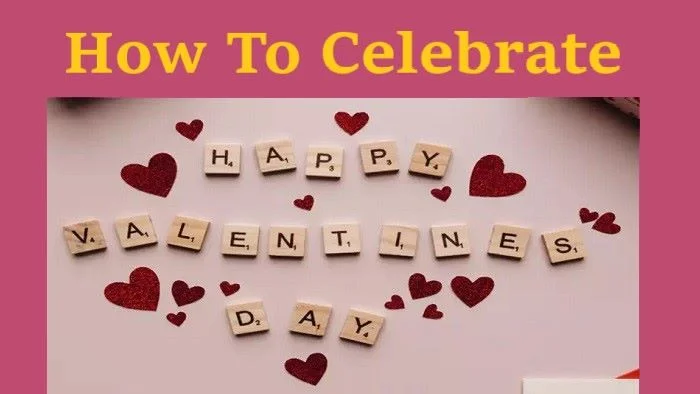Provide a brief response to the question below using one word or phrase:
What is the color of the hearts surrounding the text?

Red